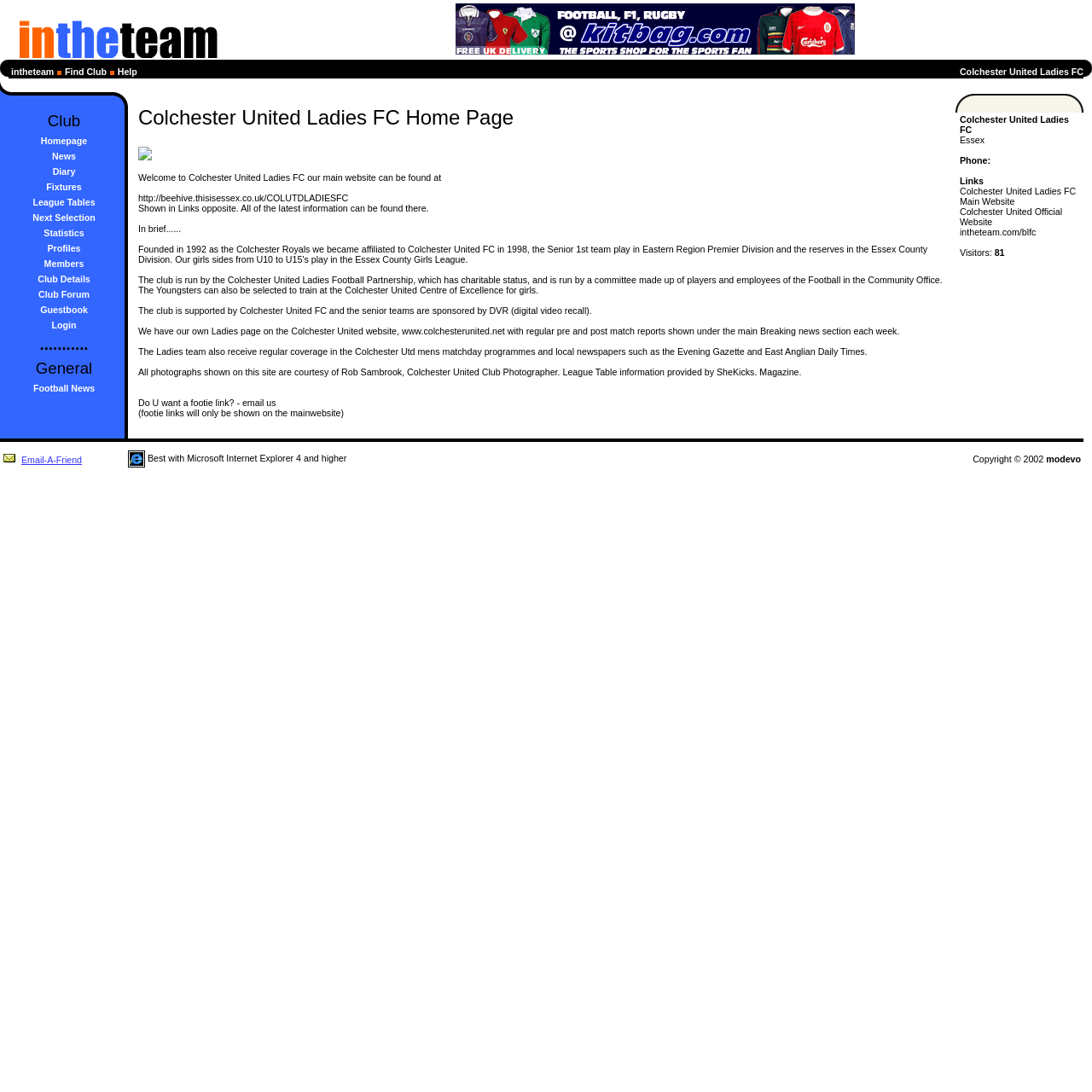Provide the bounding box coordinates of the HTML element described by the text: "name="email"". The coordinates should be in the format [left, top, right, bottom] with values between 0 and 1.

None